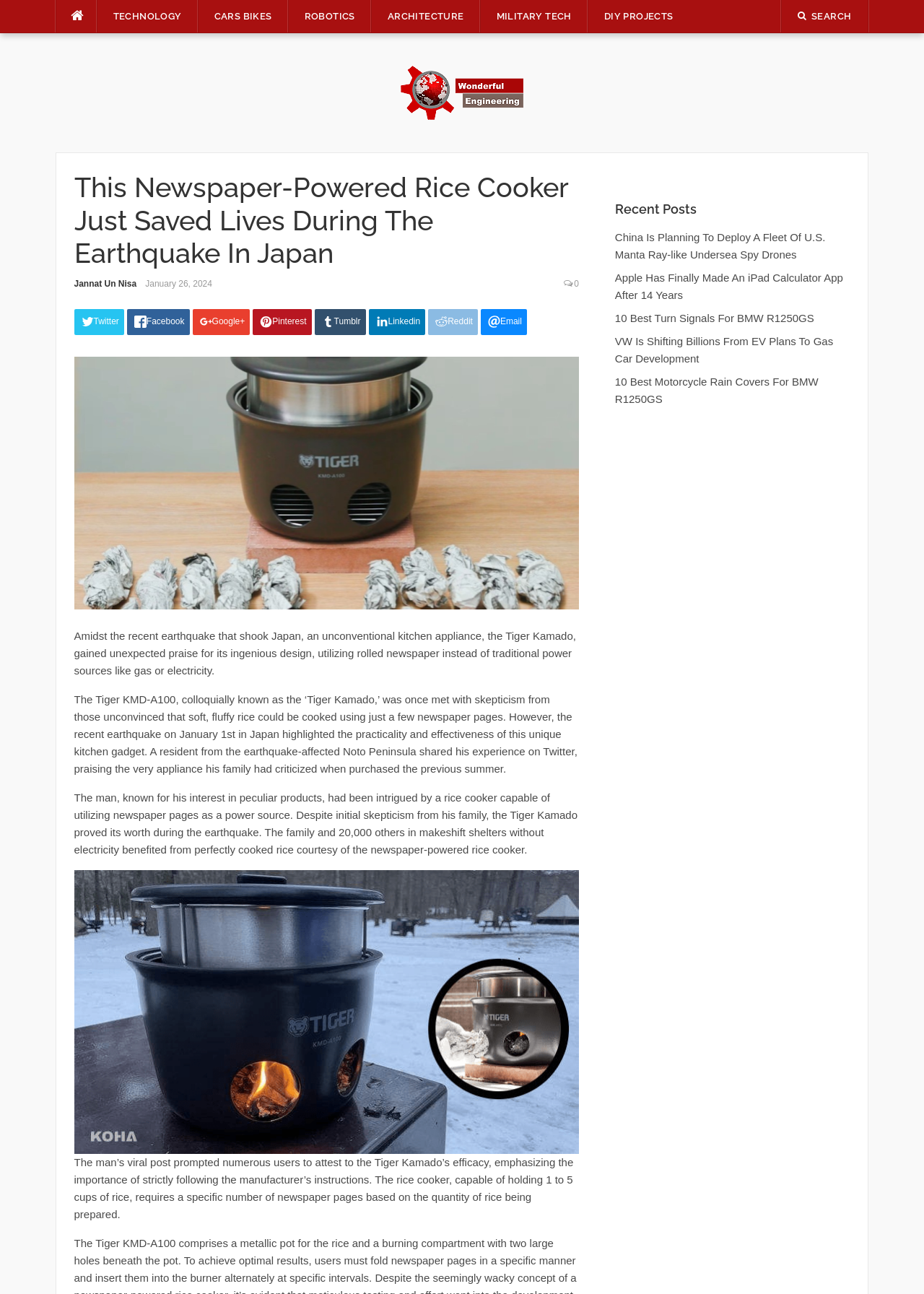Using the provided description: "DIY Projects", find the bounding box coordinates of the corresponding UI element. The output should be four float numbers between 0 and 1, in the format [left, top, right, bottom].

[0.636, 0.0, 0.746, 0.026]